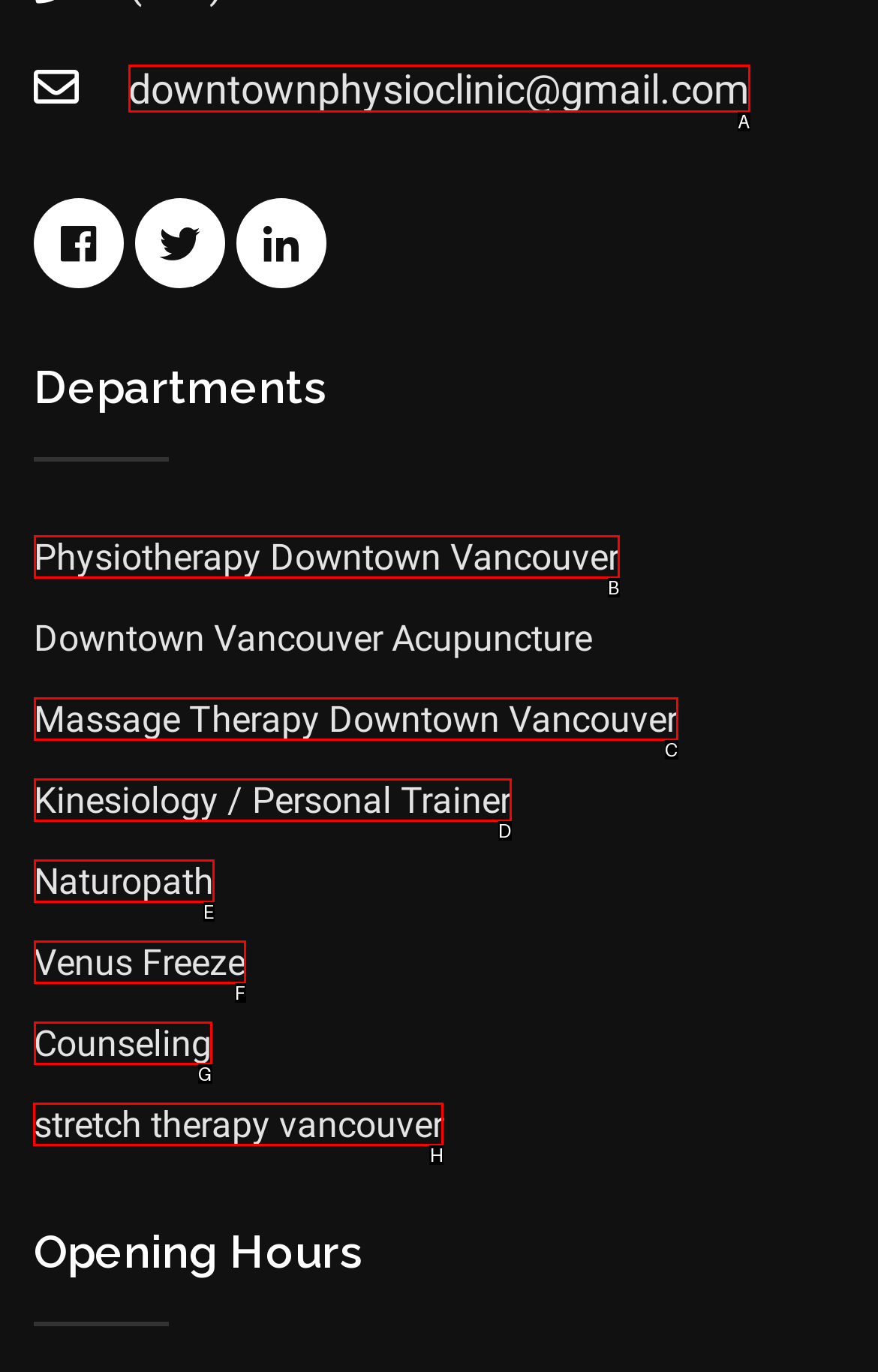Identify the correct UI element to click for this instruction: Skip to main content
Respond with the appropriate option's letter from the provided choices directly.

None